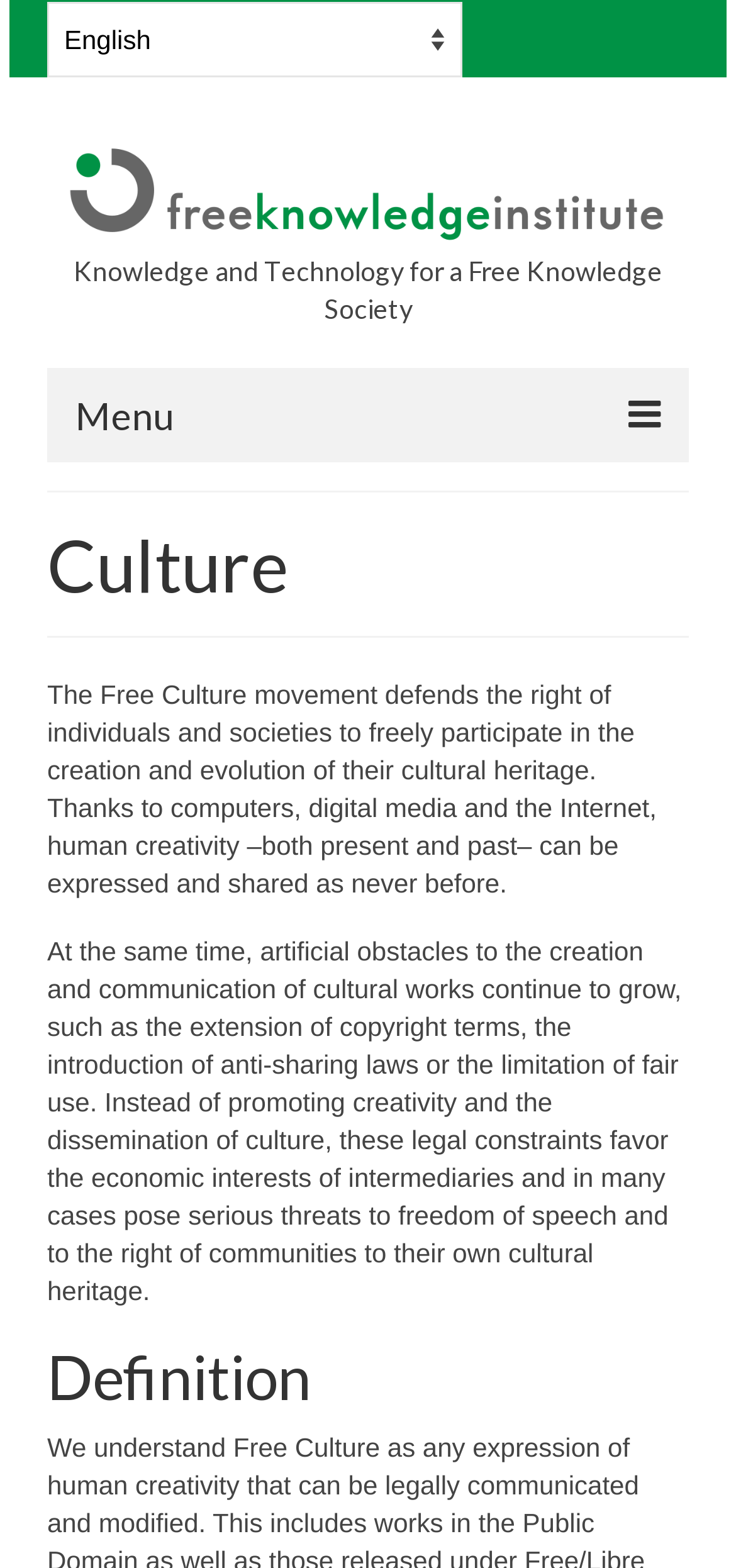What is the issue with the extension of copyright terms?
Based on the screenshot, answer the question with a single word or phrase.

Favor economic interests of intermediaries